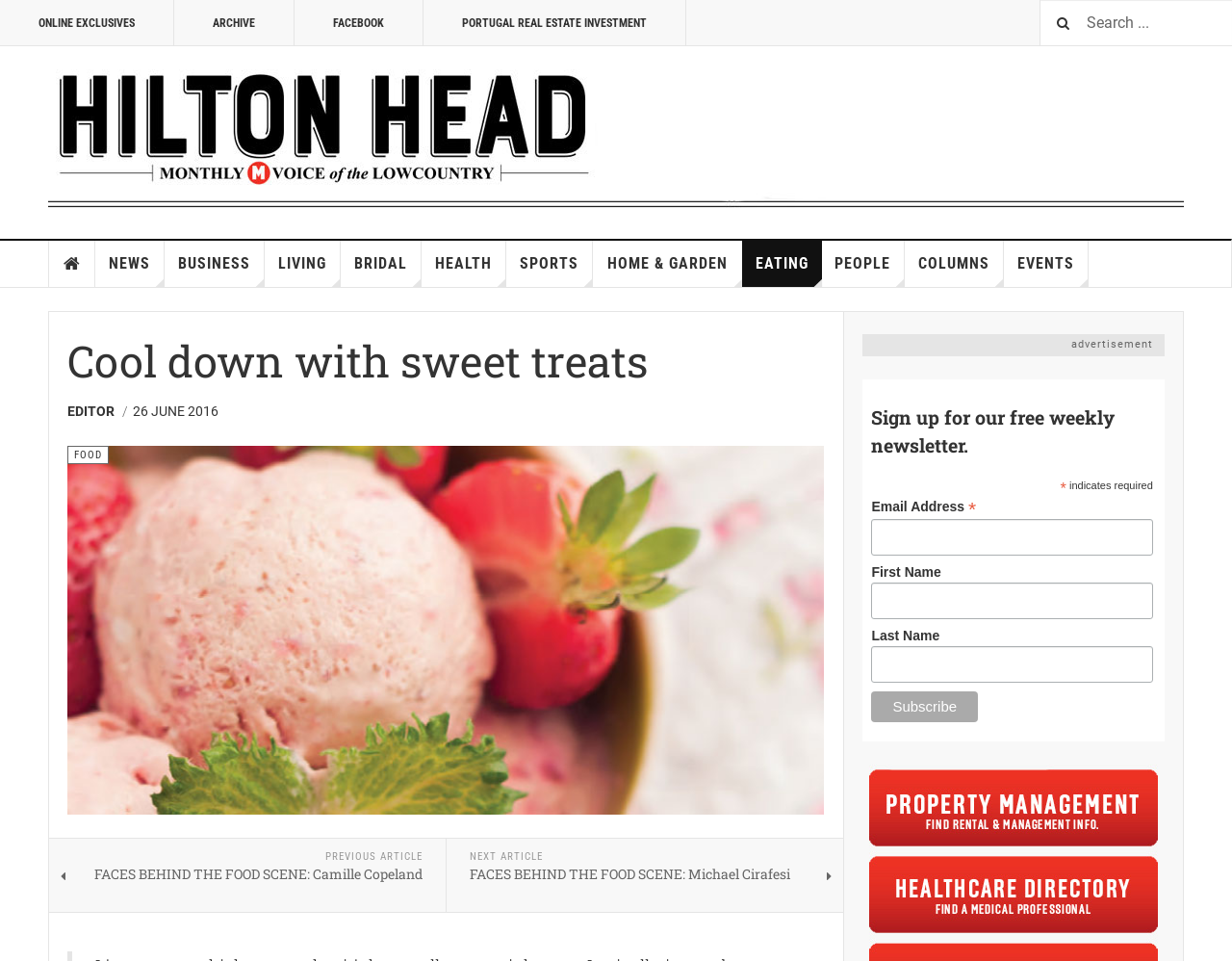Locate the bounding box coordinates of the clickable area to execute the instruction: "Visit the Hilton Head Monthly Magazine page". Provide the coordinates as four float numbers between 0 and 1, represented as [left, top, right, bottom].

[0.039, 0.072, 0.961, 0.217]